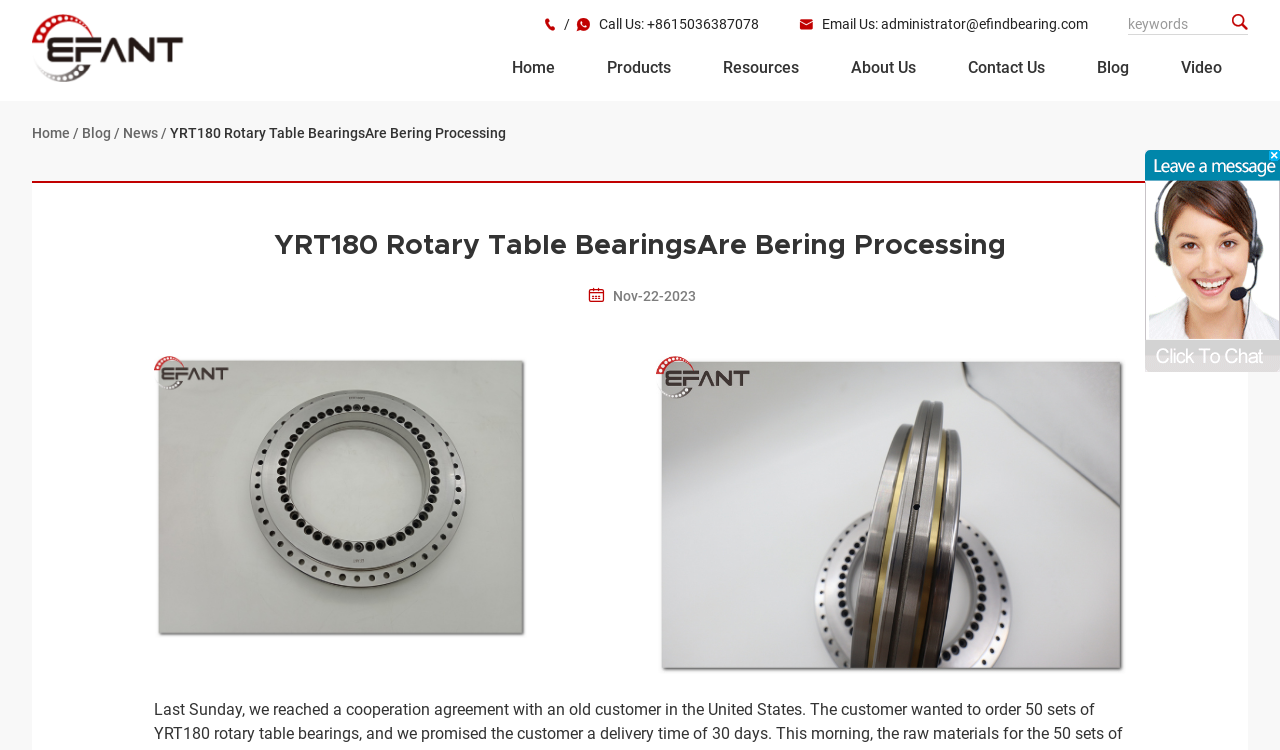Answer the question with a brief word or phrase:
How many figures are there on the webpage?

2